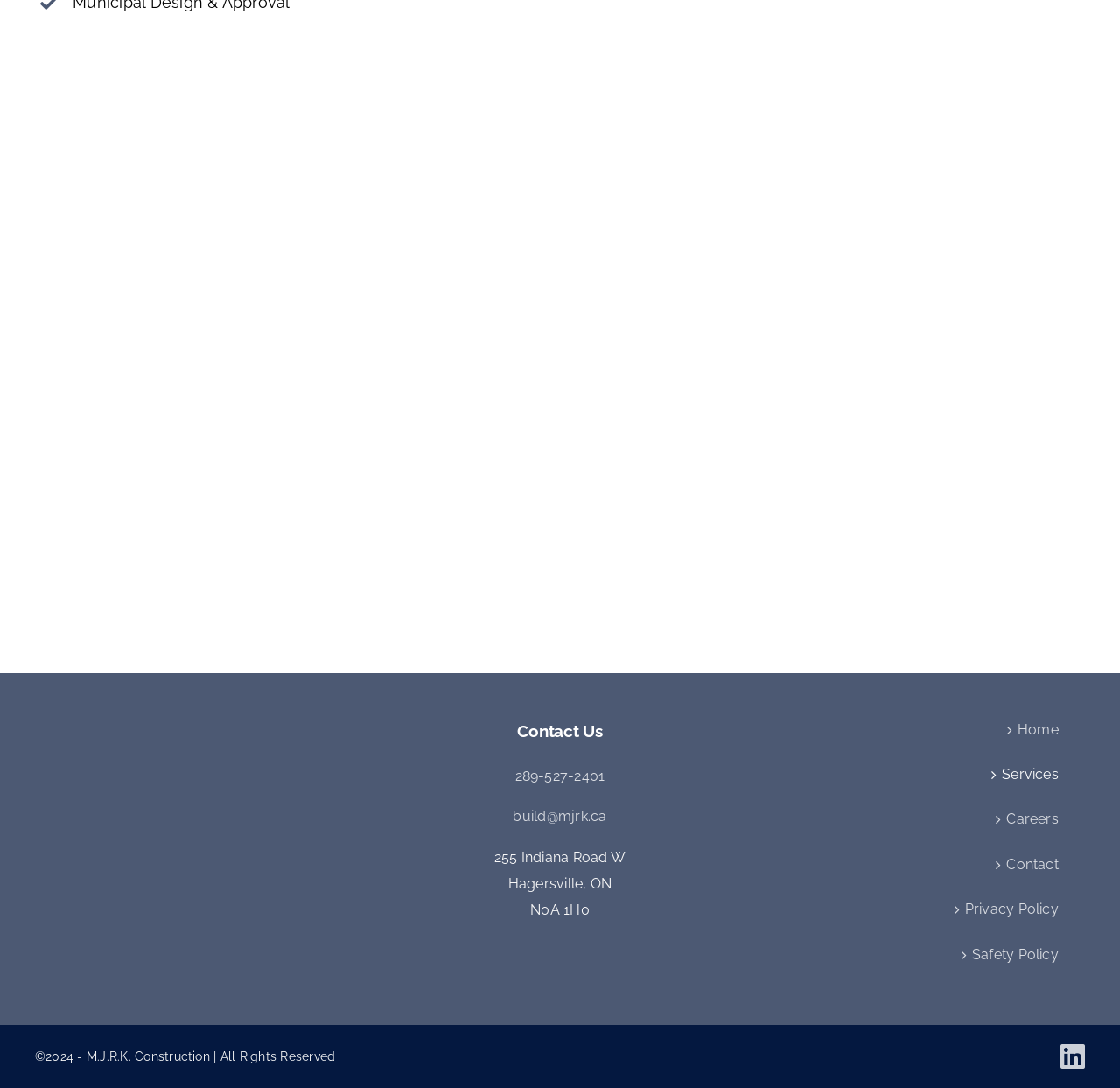Determine the bounding box coordinates of the clickable area required to perform the following instruction: "Go to Home". The coordinates should be represented as four float numbers between 0 and 1: [left, top, right, bottom].

[0.698, 0.659, 0.945, 0.683]